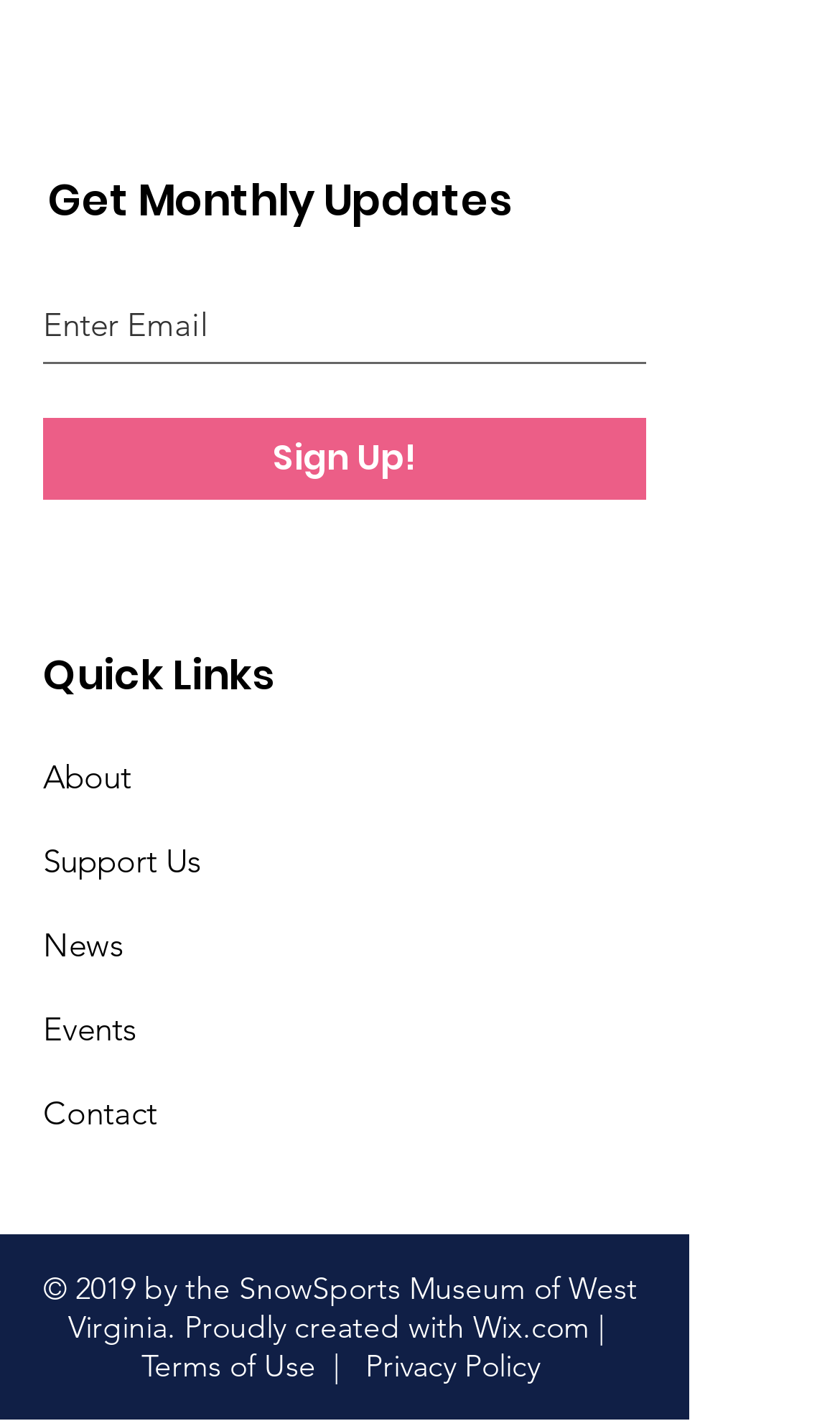Determine the bounding box coordinates of the clickable element necessary to fulfill the instruction: "Enter email address". Provide the coordinates as four float numbers within the 0 to 1 range, i.e., [left, top, right, bottom].

[0.051, 0.201, 0.769, 0.255]